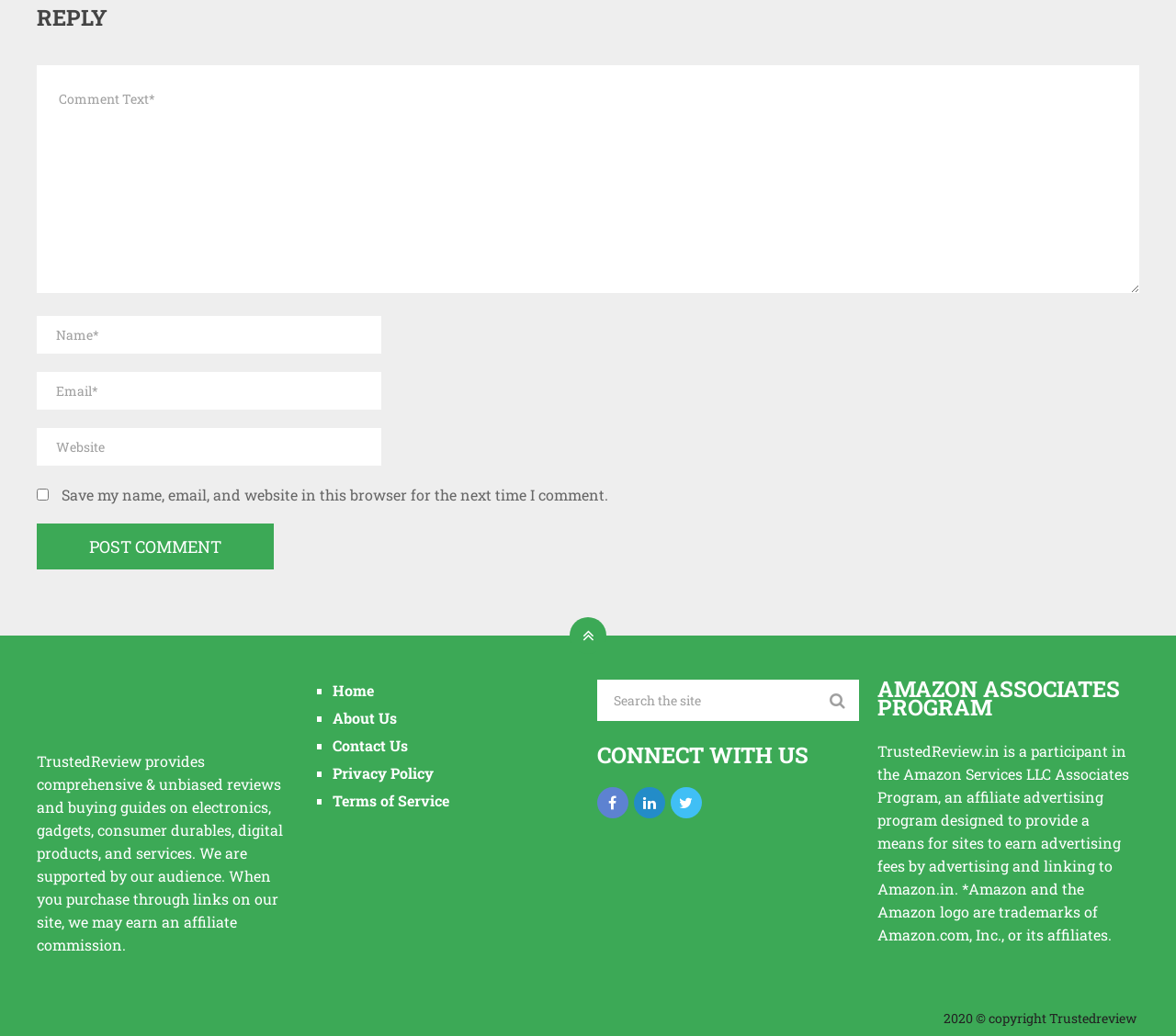Determine the bounding box coordinates for the HTML element described here: "name="url" placeholder="Website"".

[0.031, 0.413, 0.324, 0.449]